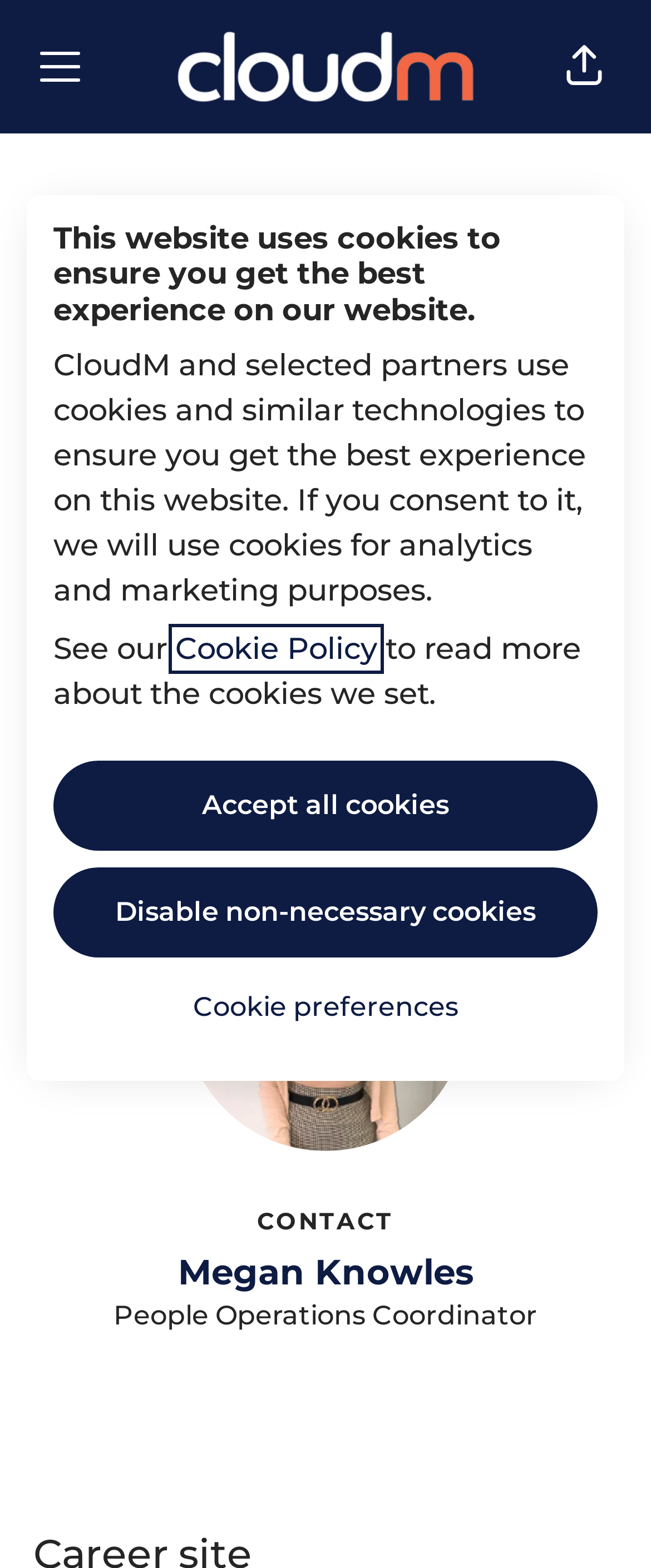Generate a thorough description of the webpage.

The webpage is about a job posting for a Marketing Acquisition Manager position at CloudM. At the top of the page, there is a header section with a "Career menu" button on the left and a "Share page" button on the right. Below the header, there is a dialog box that takes up most of the page, with a heading that informs users that the website uses cookies. 

Inside the dialog box, there is a paragraph of text explaining the use of cookies and similar technologies on the website. Below the text, there are three buttons: "Accept all cookies", "Disable non-necessary cookies", and "Cookie preferences". 

To the right of the dialog box, there is a section with a heading that displays the job title "Marketing Acquisition Manager". Below the job title, there is another heading that indicates the position is no longer active. A paragraph of text explains that the position was either filled or the ad has expired. 

On the right side of the page, there is a figure with an image of a person, Megan Knowles, who is a People Operations Coordinator. Below the image, there is a "CONTACT" label and a link to Megan Knowles.